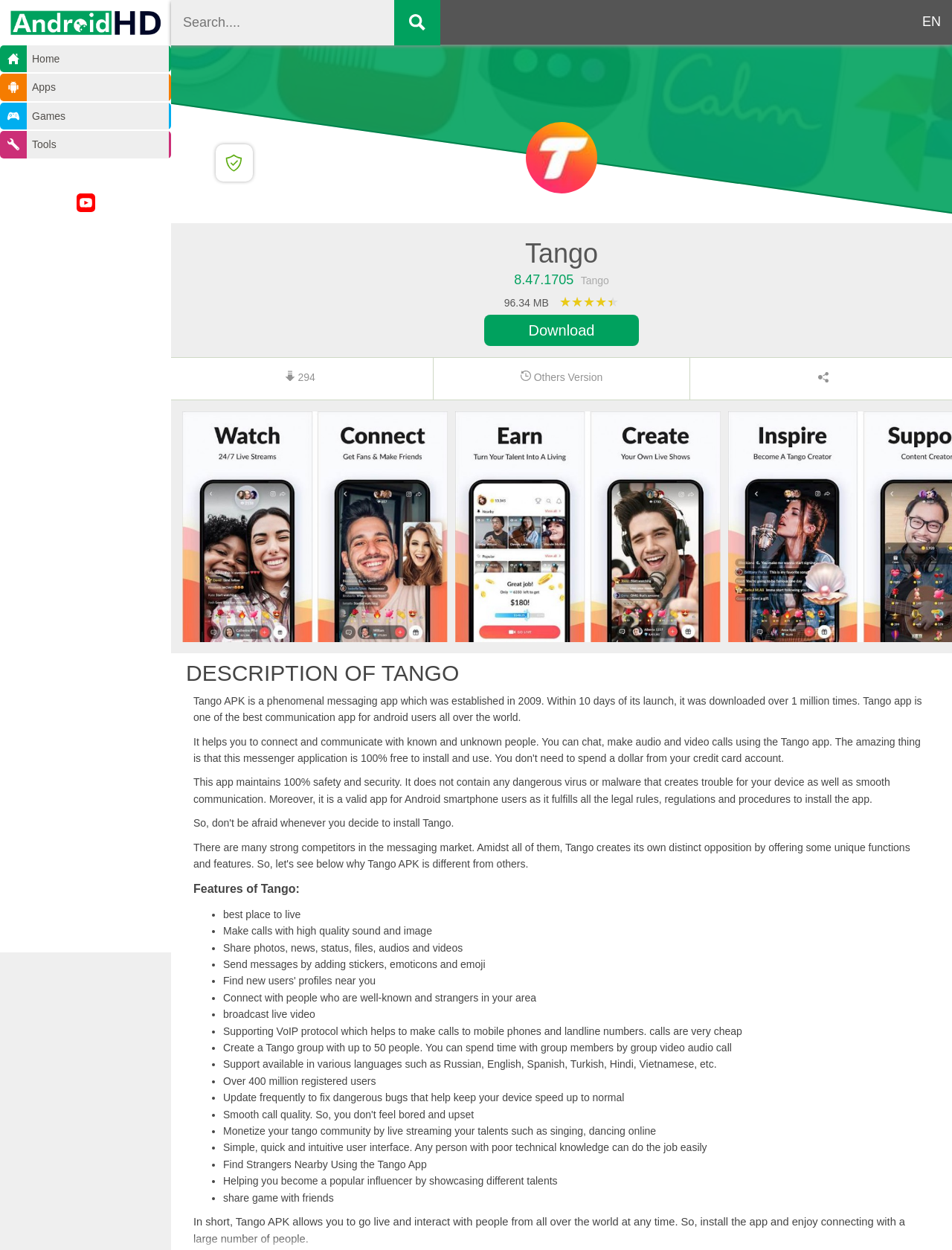Please predict the bounding box coordinates (top-left x, top-left y, bottom-right x, bottom-right y) for the UI element in the screenshot that fits the description: parent_node: Tango

[0.227, 0.115, 0.266, 0.145]